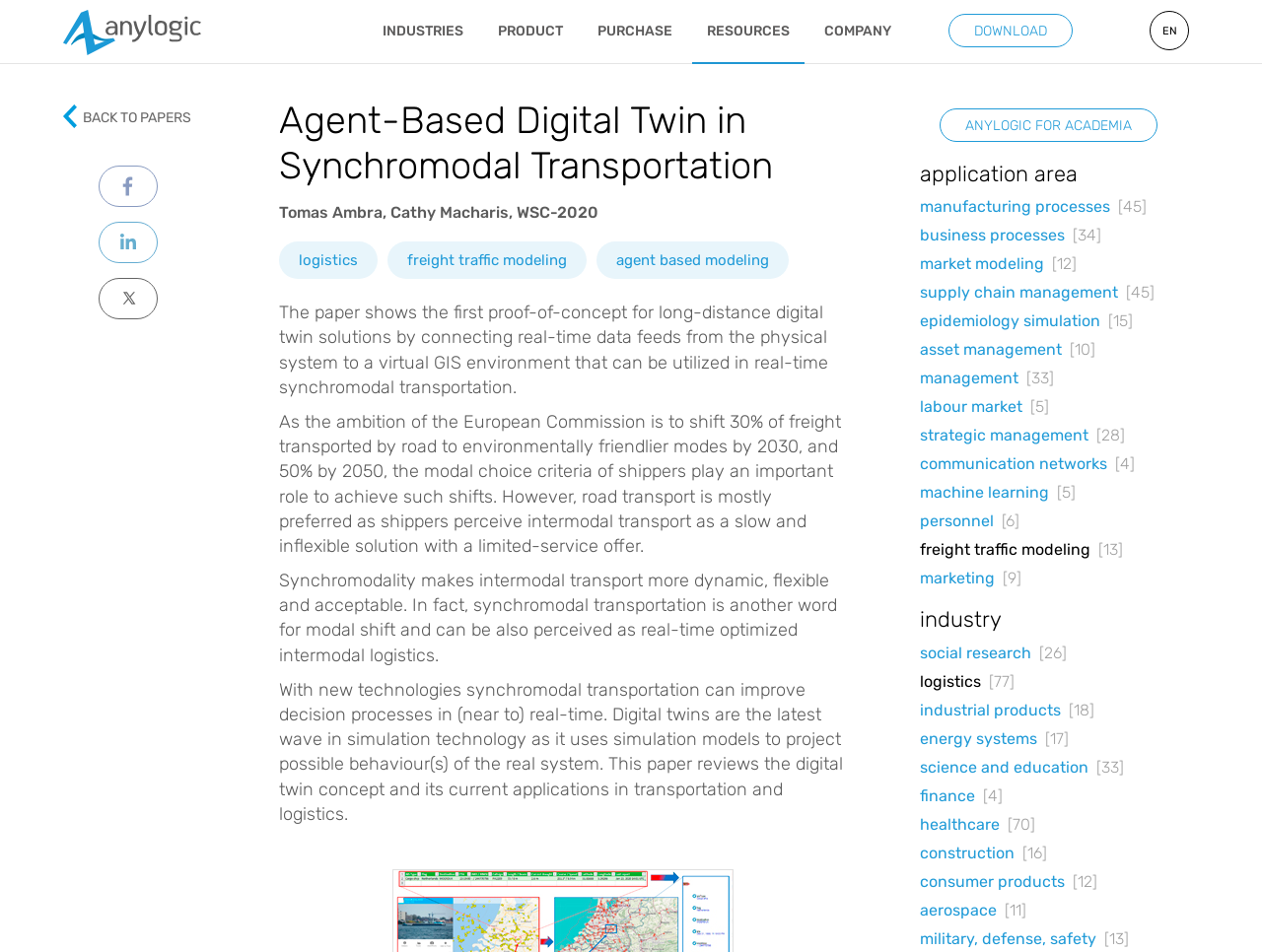Please specify the bounding box coordinates of the clickable region necessary for completing the following instruction: "View BACK TO PAPERS". The coordinates must consist of four float numbers between 0 and 1, i.e., [left, top, right, bottom].

[0.05, 0.11, 0.152, 0.133]